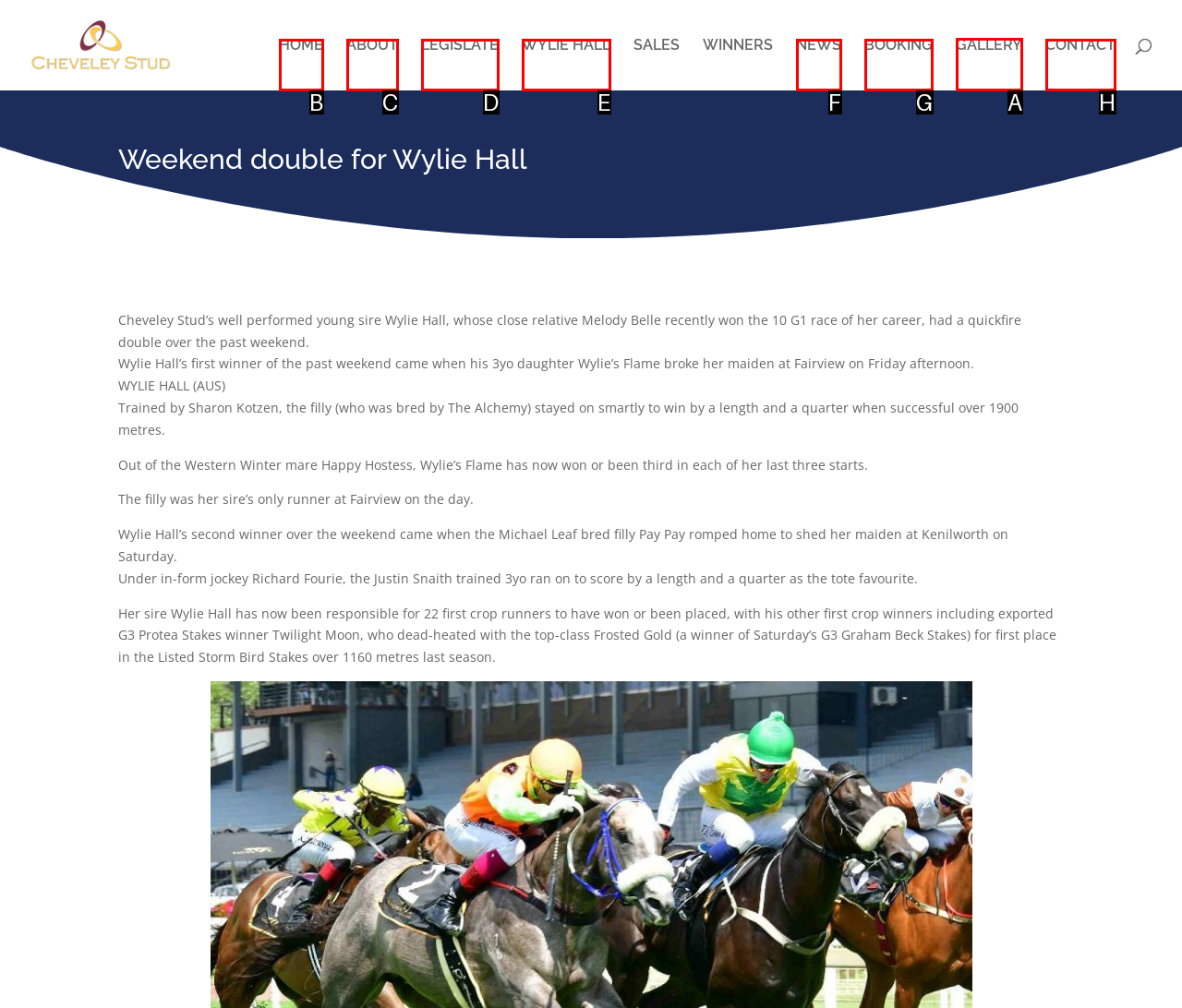Choose the UI element to click on to achieve this task: Explore the GALLERY. Reply with the letter representing the selected element.

A